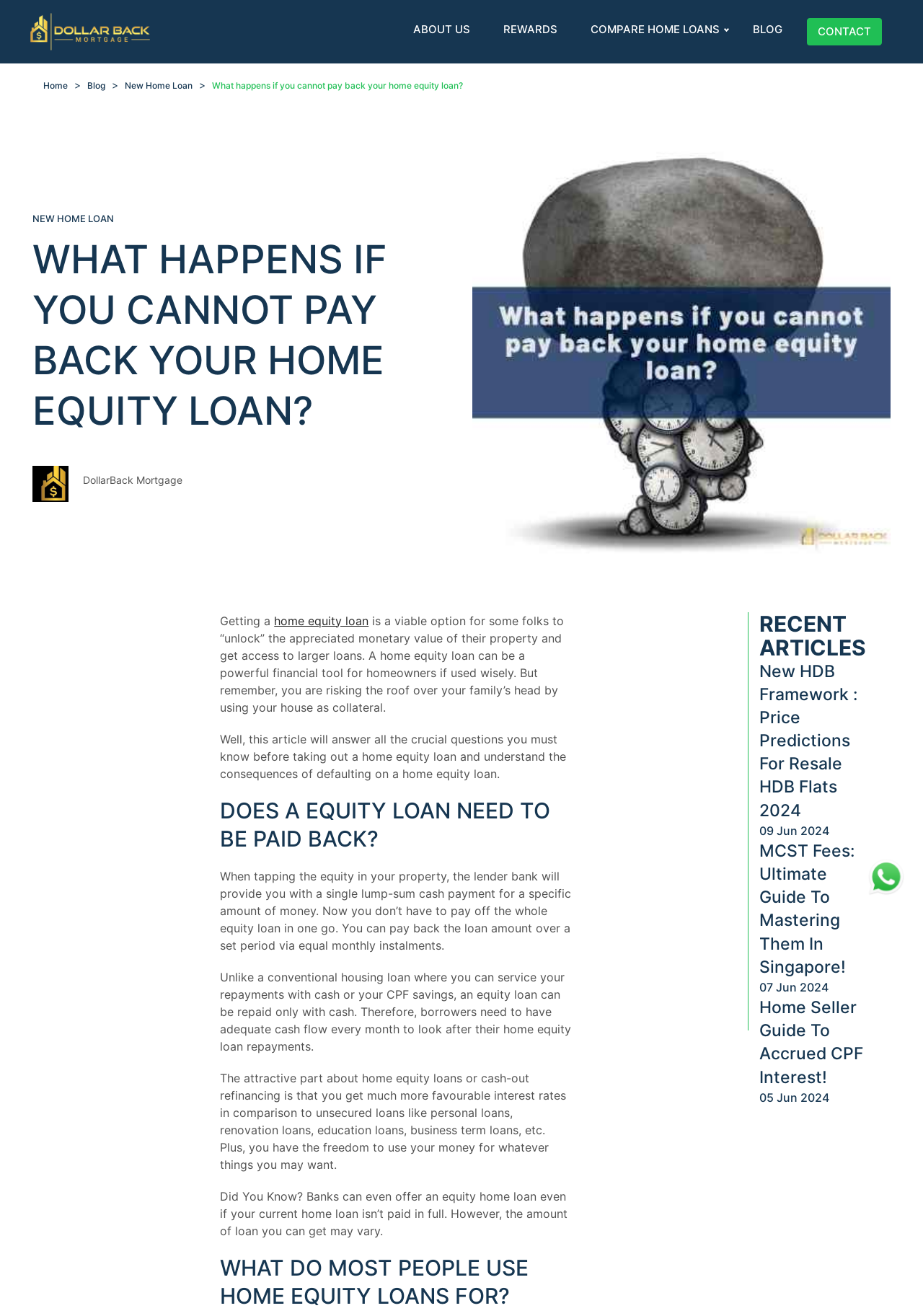From the element description Contact, predict the bounding box coordinates of the UI element. The coordinates must be specified in the format (top-left x, top-left y, bottom-right x, bottom-right y) and should be within the 0 to 1 range.

[0.874, 0.014, 0.955, 0.034]